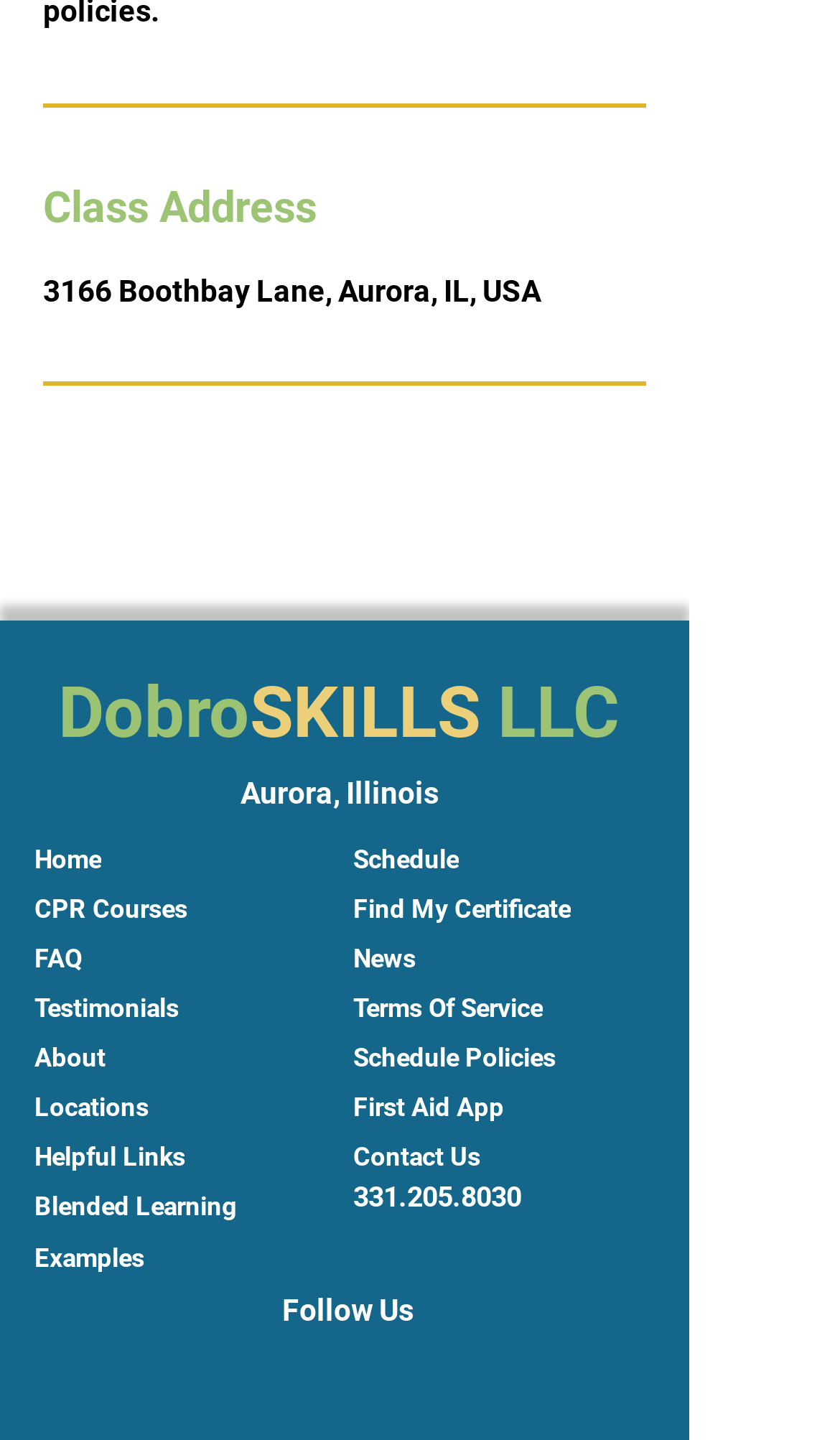What is the link below 'Dobro'? Examine the screenshot and reply using just one word or a brief phrase.

SKILLS